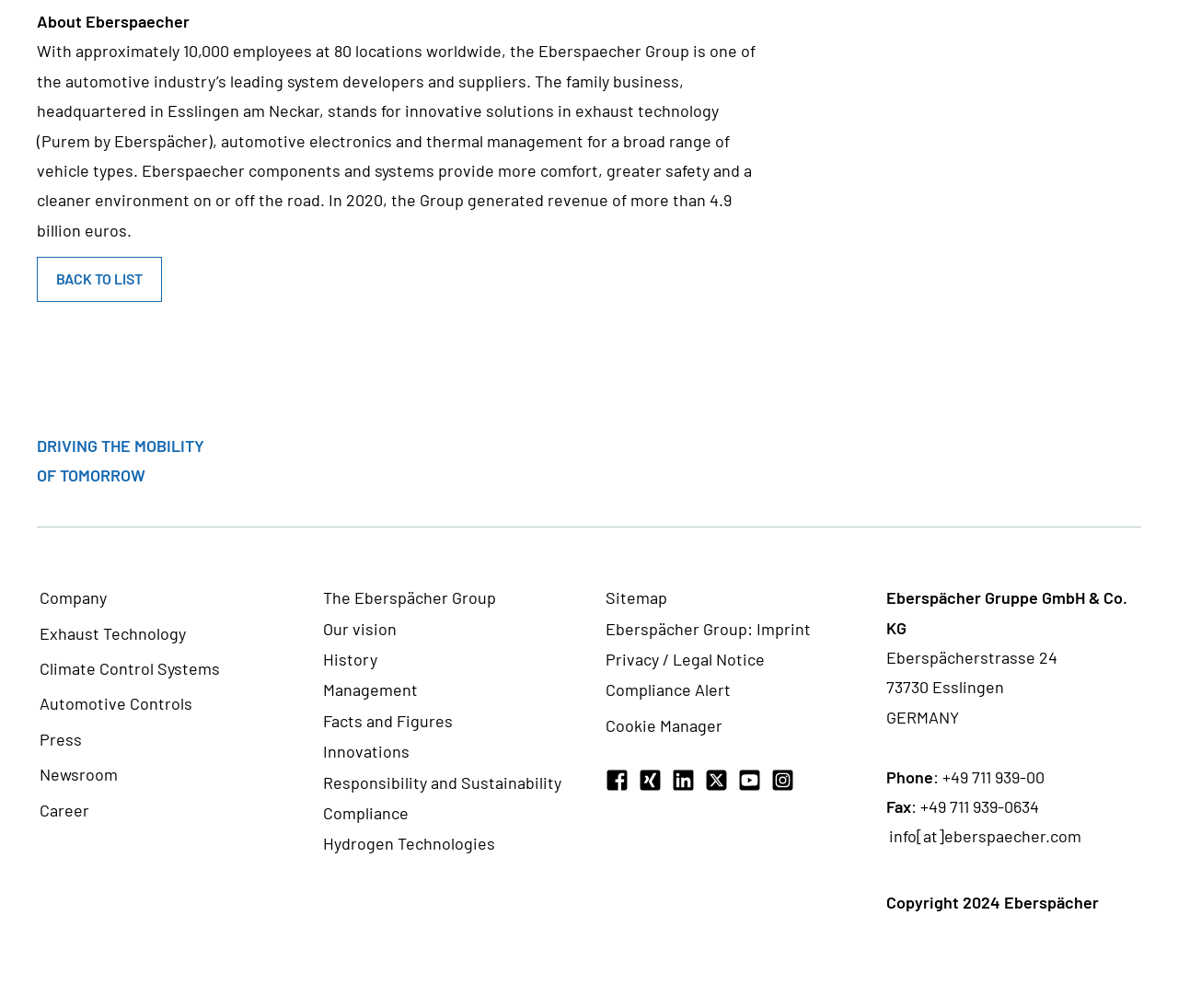Provide a one-word or one-phrase answer to the question:
What is the revenue of the Eberspaecher Group in 2020?

more than 4.9 billion euros